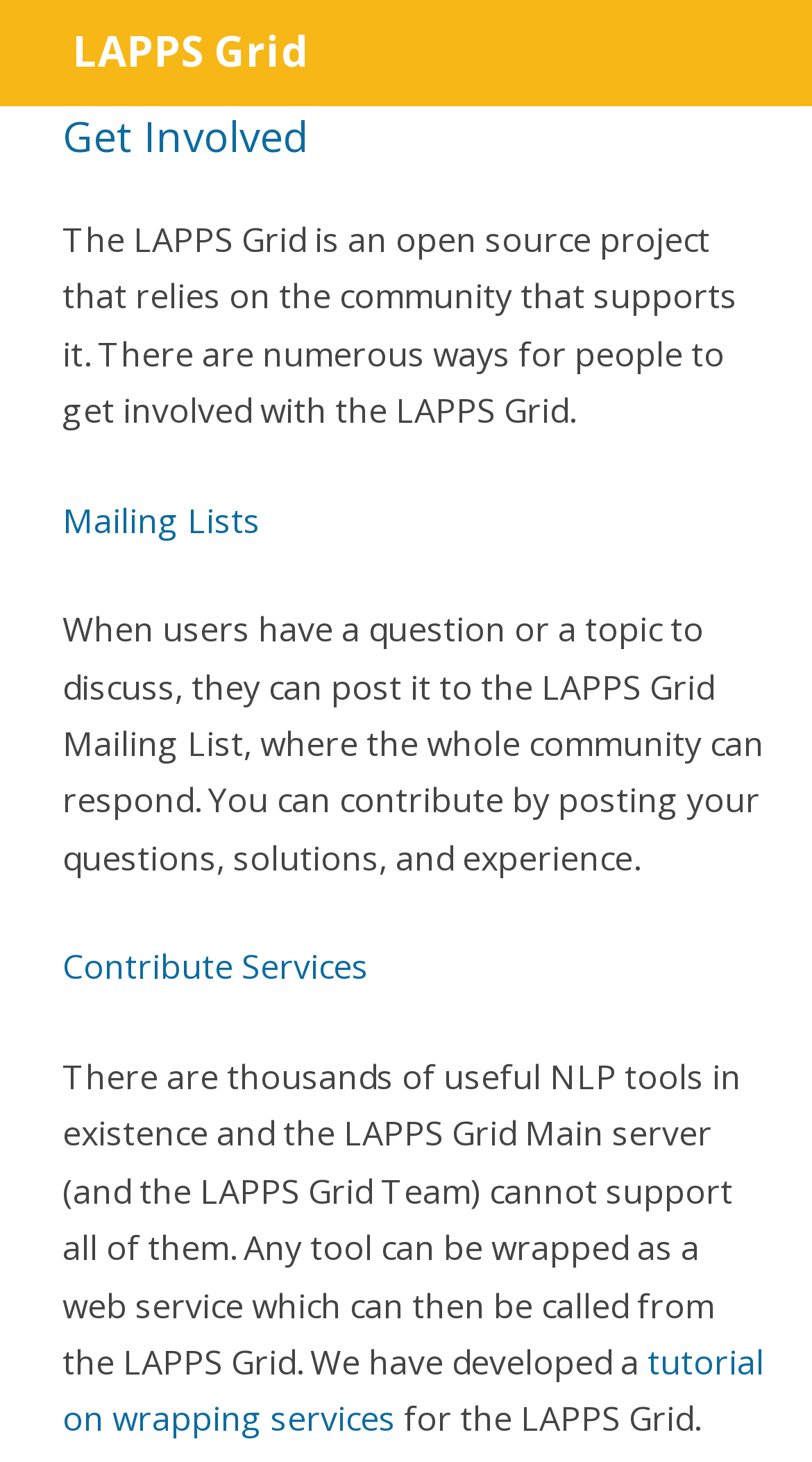What is the LAPPS Grid reliant on?
Refer to the screenshot and deliver a thorough answer to the question presented.

The webpage states that the LAPPS Grid is an open-source project that relies on the community that supports it. This implies that the project's success and development are dependent on the contributions and involvement of its community members.